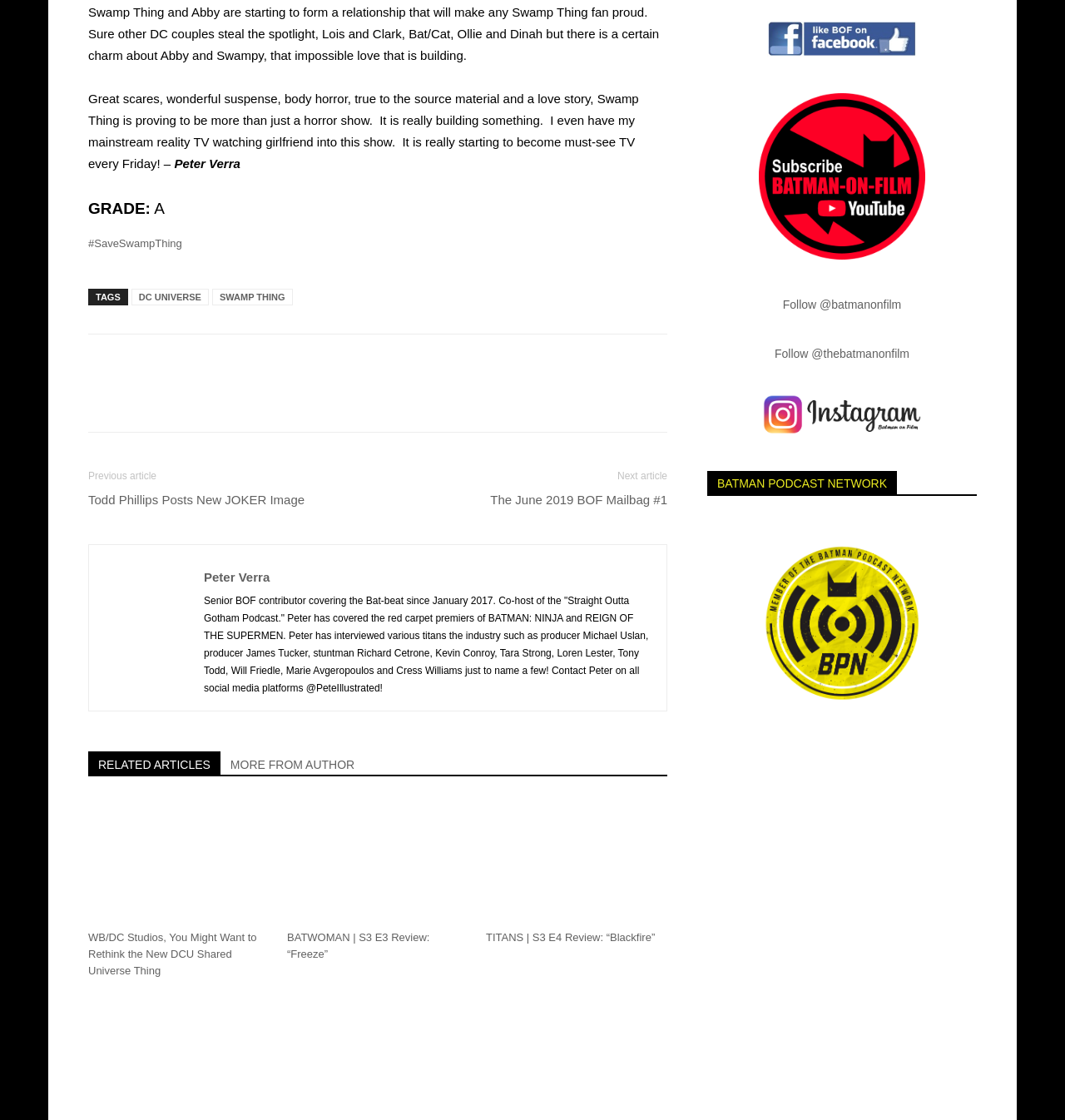Please find the bounding box coordinates of the element's region to be clicked to carry out this instruction: "Click on the '#SaveSwampThing' link".

[0.083, 0.211, 0.171, 0.223]